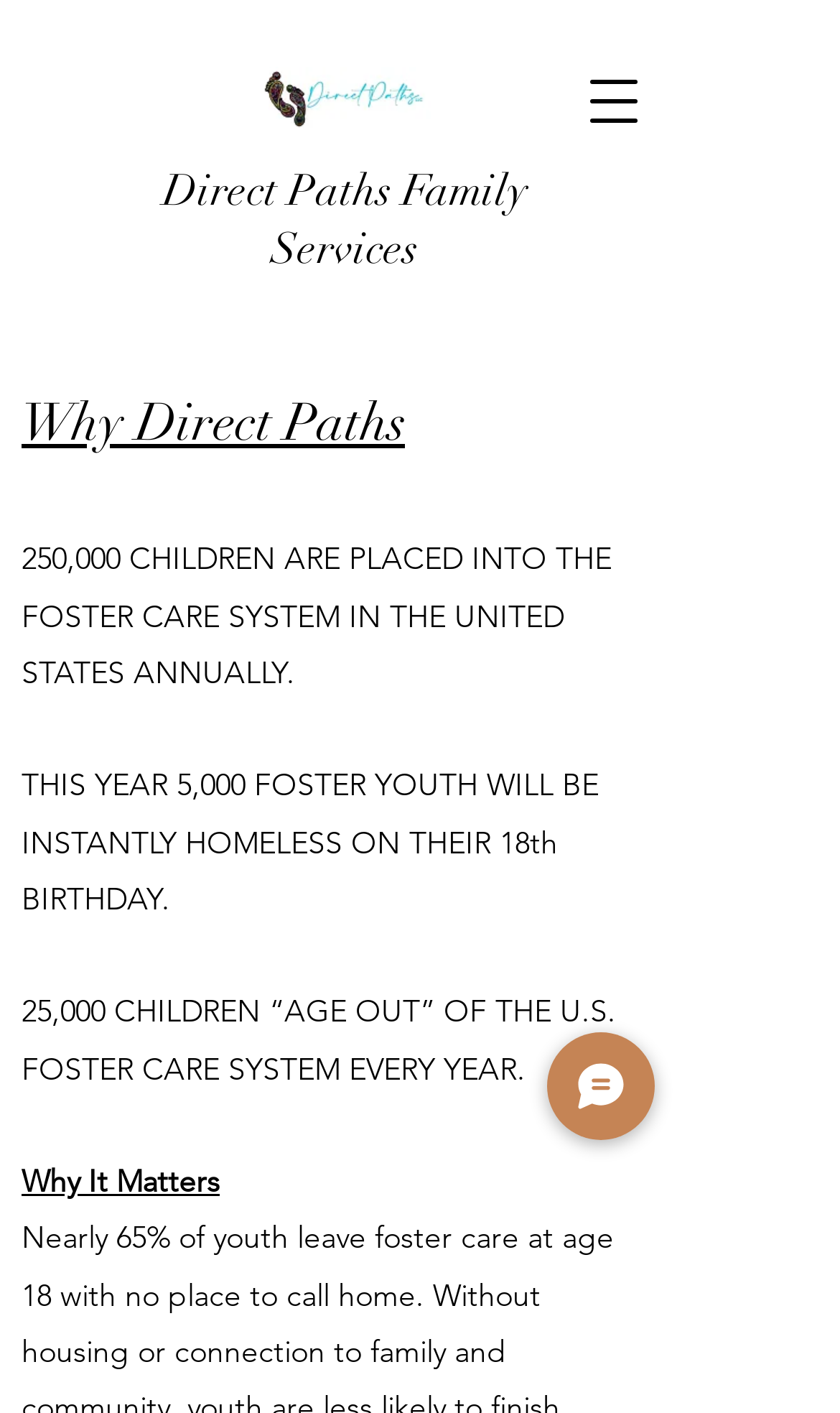Refer to the image and provide an in-depth answer to the question: 
What is the issue faced by foster youth on their 18th birthday?

According to the StaticText element, 'THIS YEAR 5,000 FOSTER YOUTH WILL BE INSTANTLY HOMELESS ON THEIR 18th BIRTHDAY.'